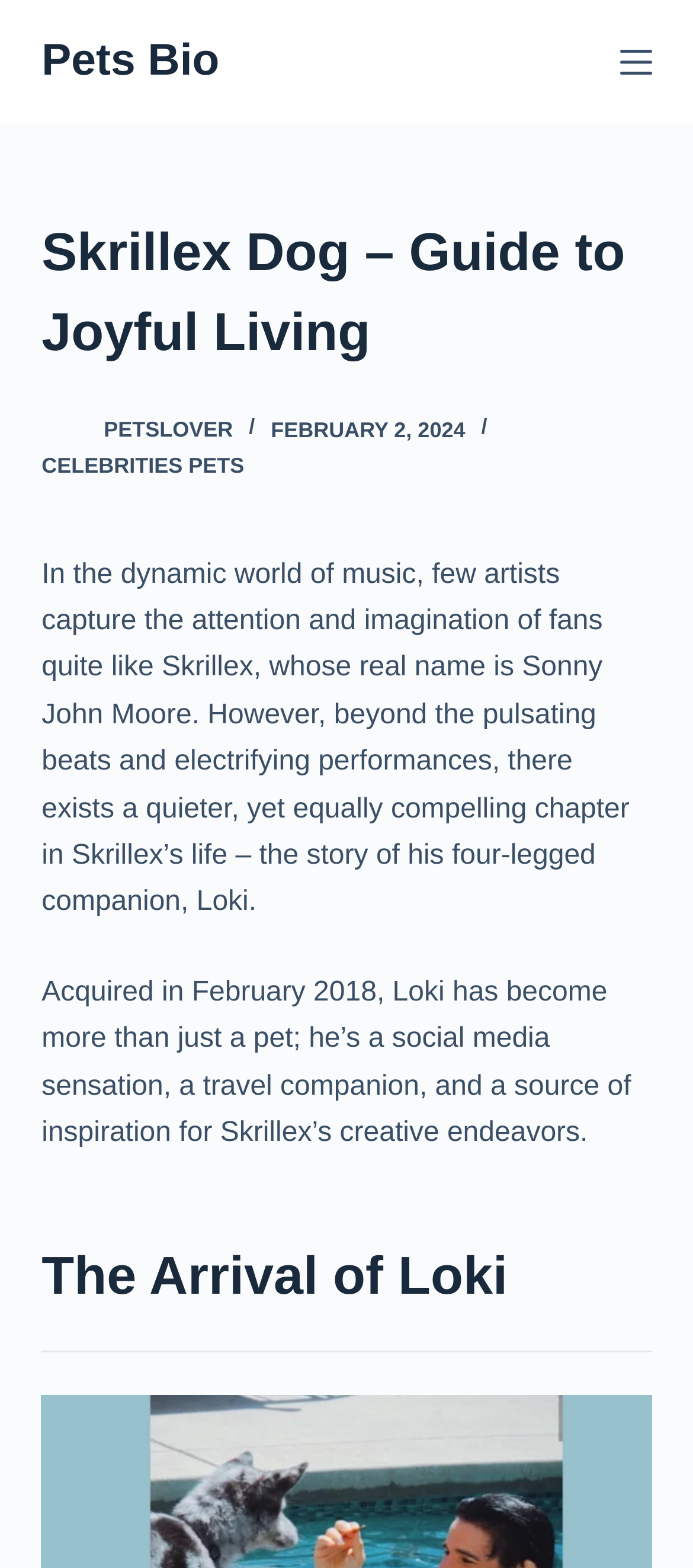What is Skrillex's real name?
Please answer the question with a detailed and comprehensive explanation.

By reading the text on the webpage, I found that Skrillex's real name is mentioned as Sonny John Moore in the paragraph that starts with 'In the dynamic world of music...'.